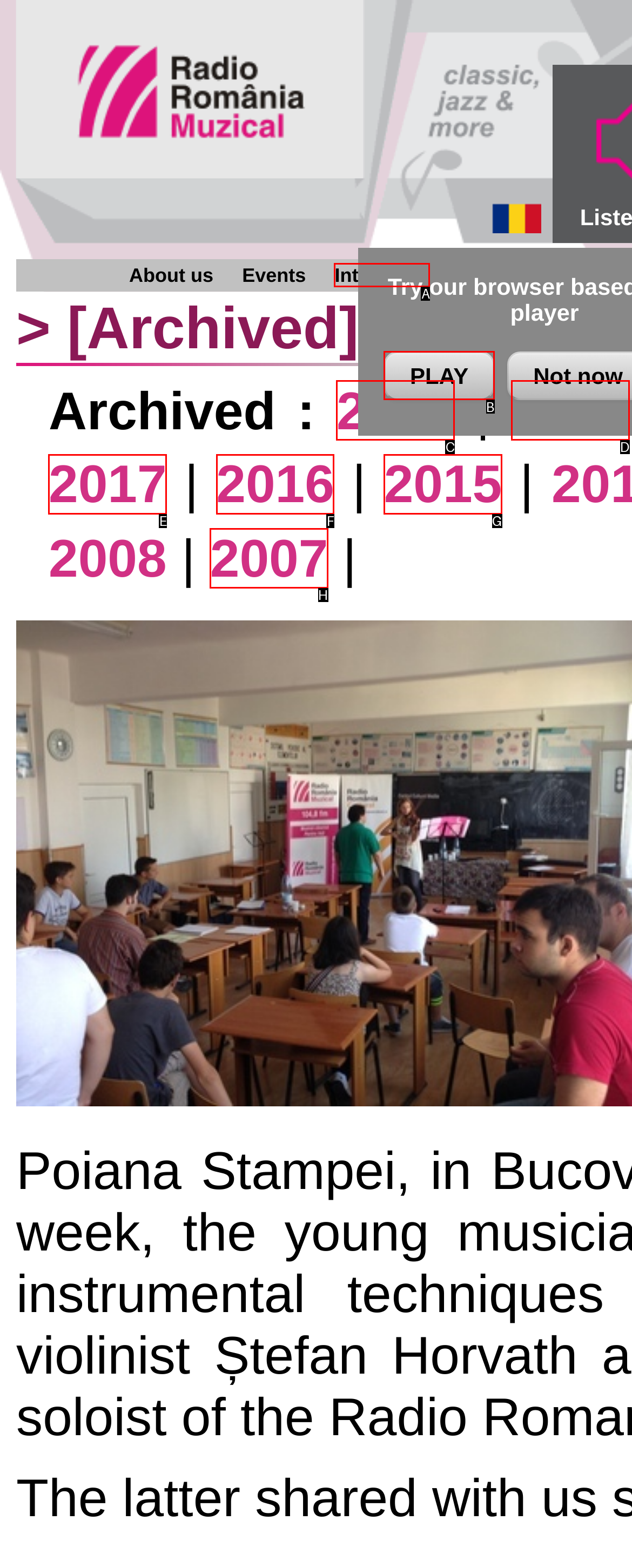Identify the correct choice to execute this task: Read the Interviews section
Respond with the letter corresponding to the right option from the available choices.

A